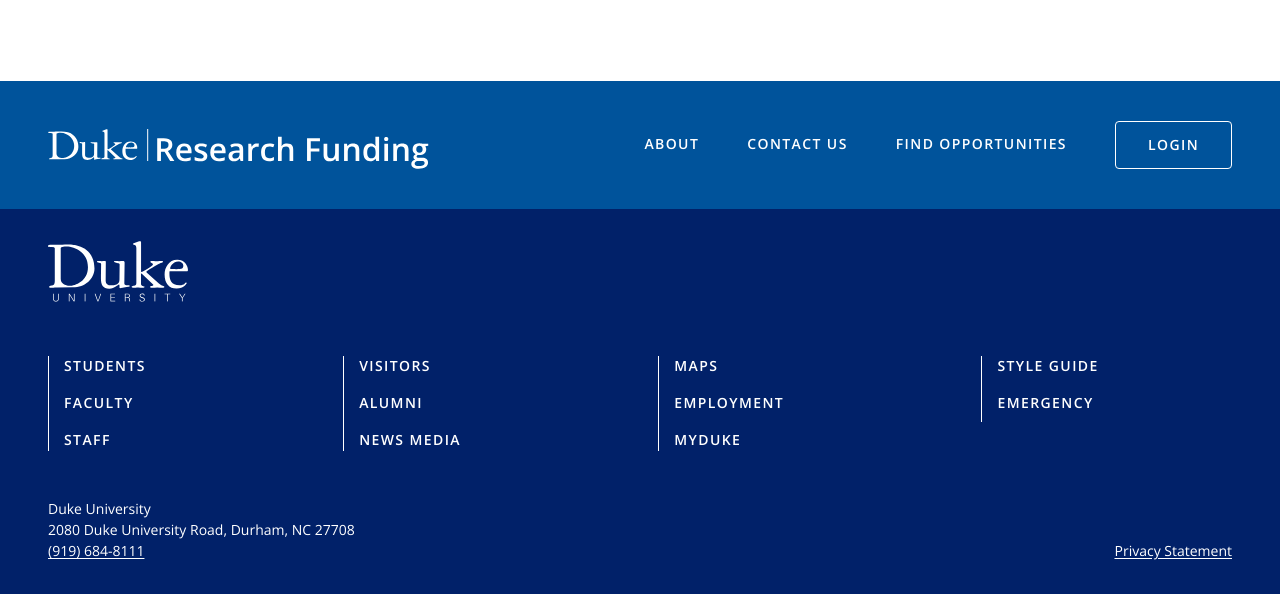What is the phone number of the university?
Based on the visual information, provide a detailed and comprehensive answer.

I found the phone number in the link '(919) 684-8111' at the bottom of the page.